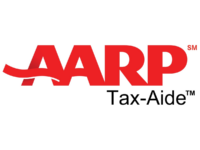Provide a short, one-word or phrase answer to the question below:
What is the target audience of the Tax-Aide program?

Seniors and low-income individuals